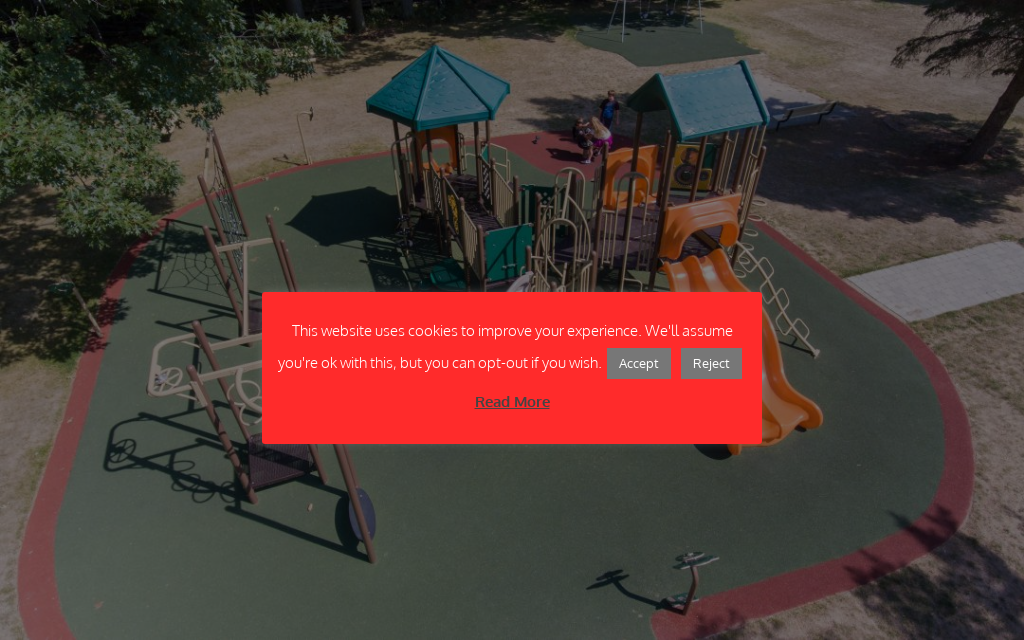Provide your answer in one word or a succinct phrase for the question: 
What is the purpose of the playground?

For children's development and enjoyment